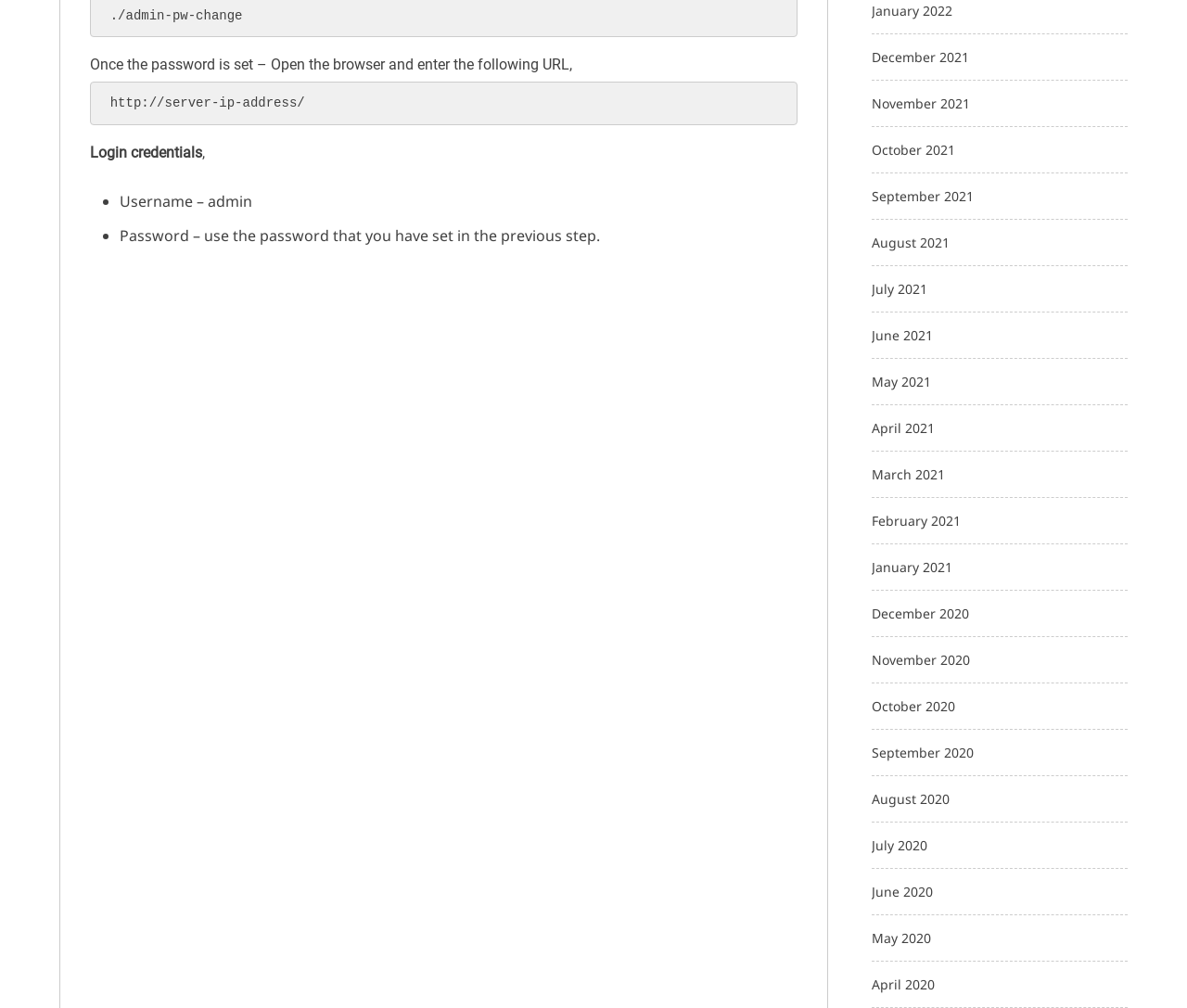Find the bounding box of the UI element described as: "March 2021". The bounding box coordinates should be given as four float values between 0 and 1, i.e., [left, top, right, bottom].

[0.734, 0.461, 0.796, 0.479]